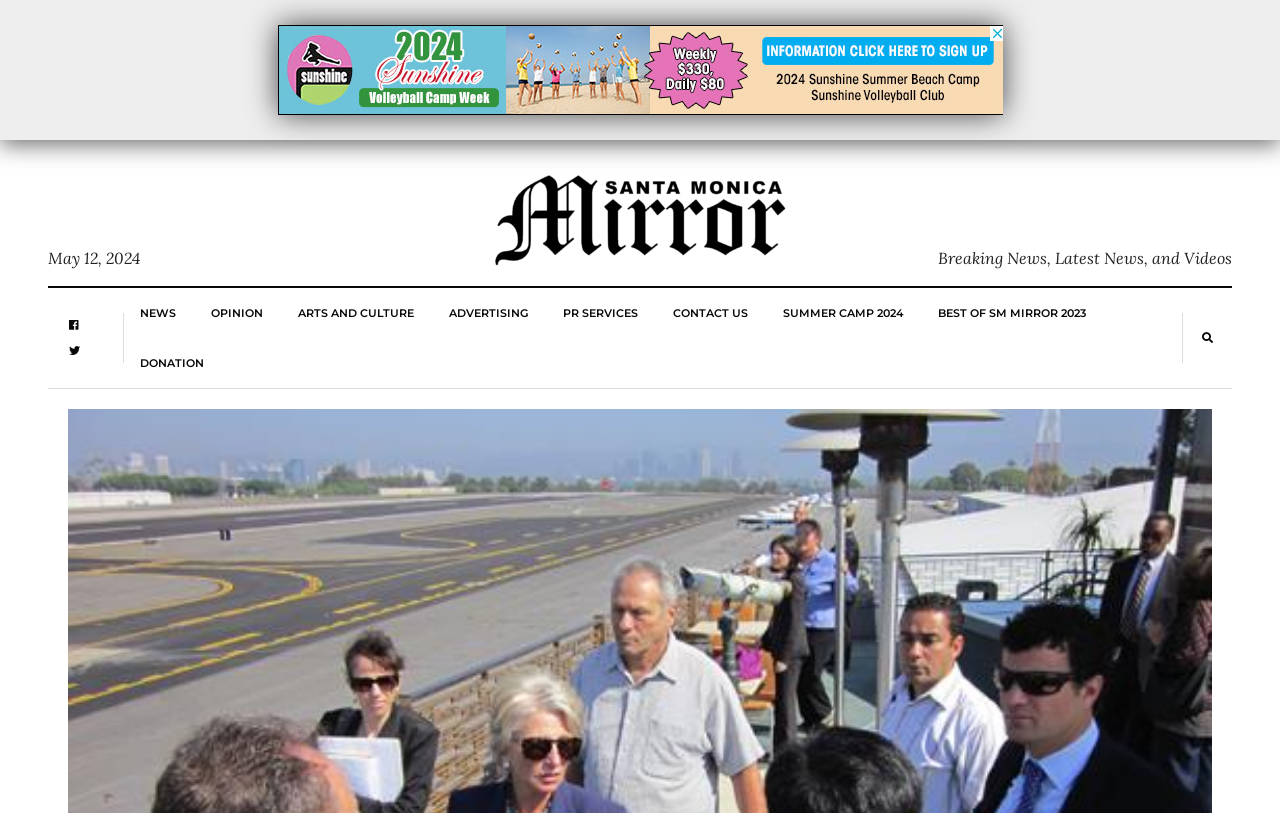Elaborate on the different components and information displayed on the webpage.

The webpage appears to be a news article page from the SM Mirror website. At the top, there is a logo of SM Mirror, accompanied by a date "May 12, 2024" and a tagline "Breaking News, Latest News, and Videos". Below the logo, there are several navigation links, including "NEWS", "OPINION", "ARTS AND CULTURE", "ADVERTISING", "PR SERVICES", "CONTACT US", "SUMMER CAMP 2024", and "BEST OF SM MIRROR 2023", which are aligned horizontally across the page.

On the top-right corner, there are three small icons, represented by "\uf09a", "\uf099", and "\uf002", which may be used for social media or other purposes. There is also a "DONATION" link located below the navigation links.

The main content of the page is an article titled "EPA Looks At Airport Pollution", which is not fully described in the provided accessibility tree. However, based on the meta description, it appears to be about community leaders opposing Santa Monica Airport meeting with the Environmental Protection Agency.

On the top-middle of the page, there is an advertisement iframe, which takes up a significant portion of the page's width.